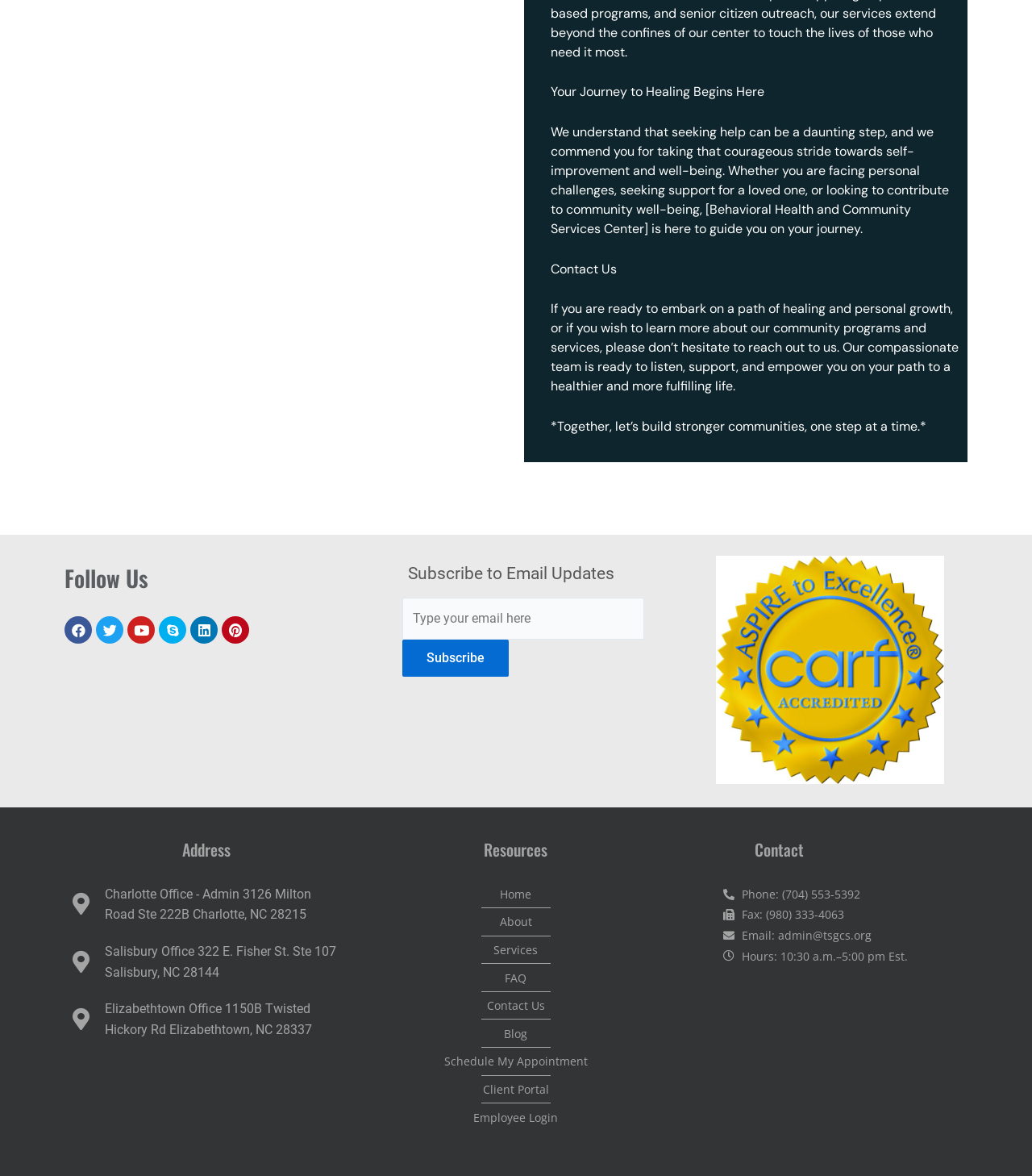Please specify the coordinates of the bounding box for the element that should be clicked to carry out this instruction: "Submit a new entry". The coordinates must be four float numbers between 0 and 1, formatted as [left, top, right, bottom].

None